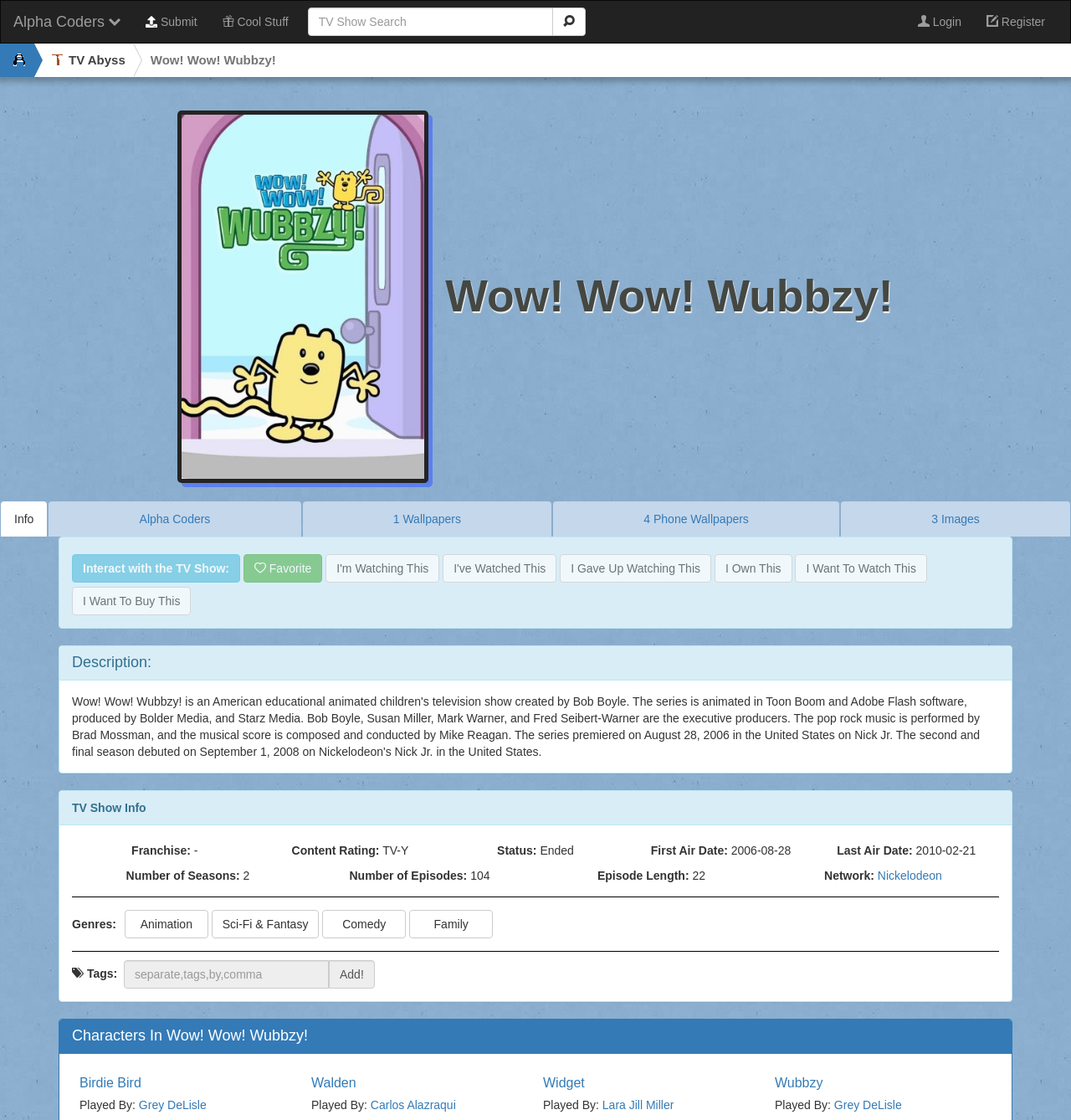Highlight the bounding box coordinates of the region I should click on to meet the following instruction: "Explore posters for this TV show".

[0.166, 0.099, 0.4, 0.431]